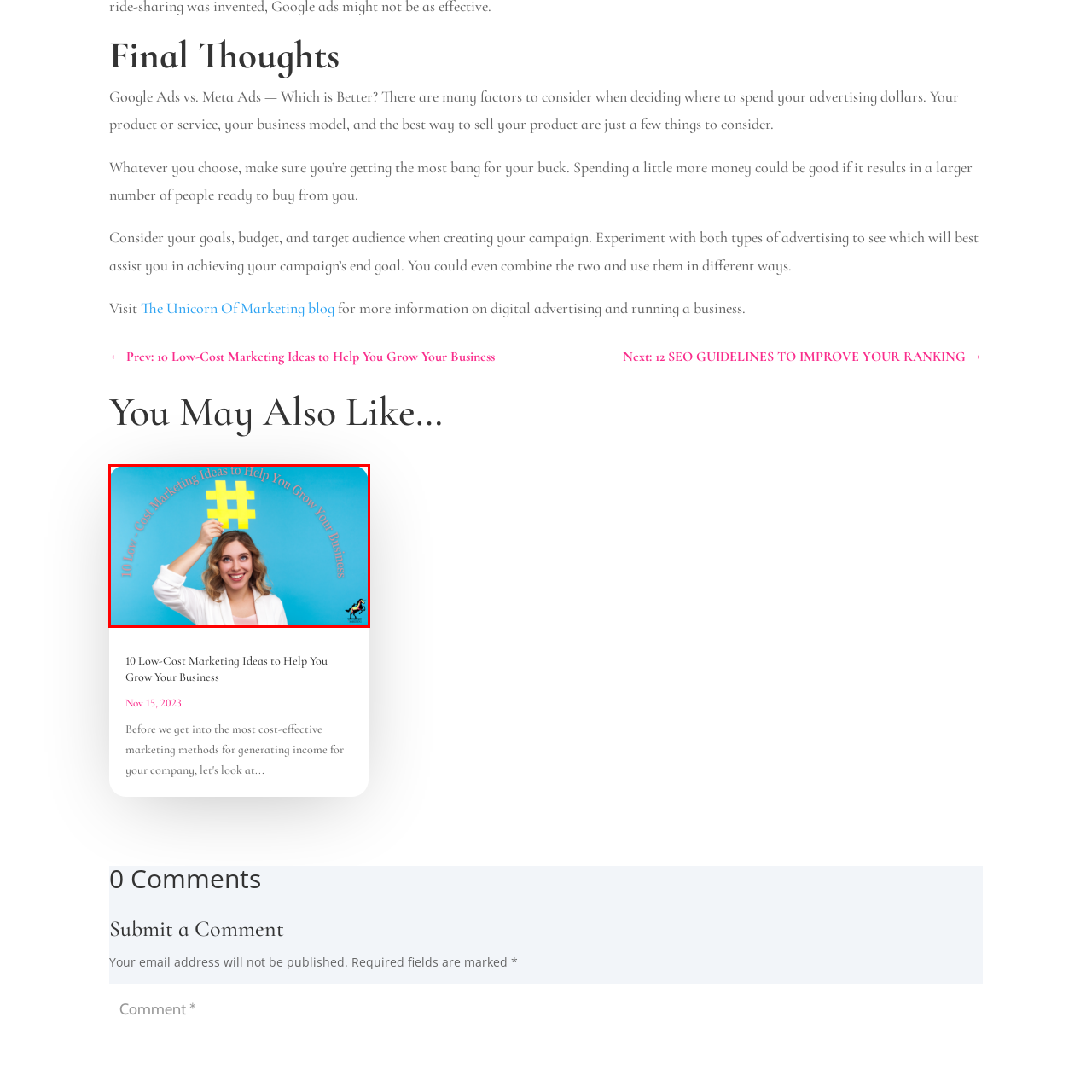Create an extensive description for the image inside the red frame.

The image features a smiling woman holding a large yellow hashtag symbol above her head, symbolizing the role of social media in marketing. She is set against a vibrant blue background, which enhances the cheerful and engaging tone of the image. Accompanying the visual is the text "10 Low-Cost Marketing Ideas to Help You Grow Your Business," emphasizing practical strategies for effective marketing. This image likely aims to convey positivity and creativity, capturing the essence of budget-friendly marketing solutions for businesses.